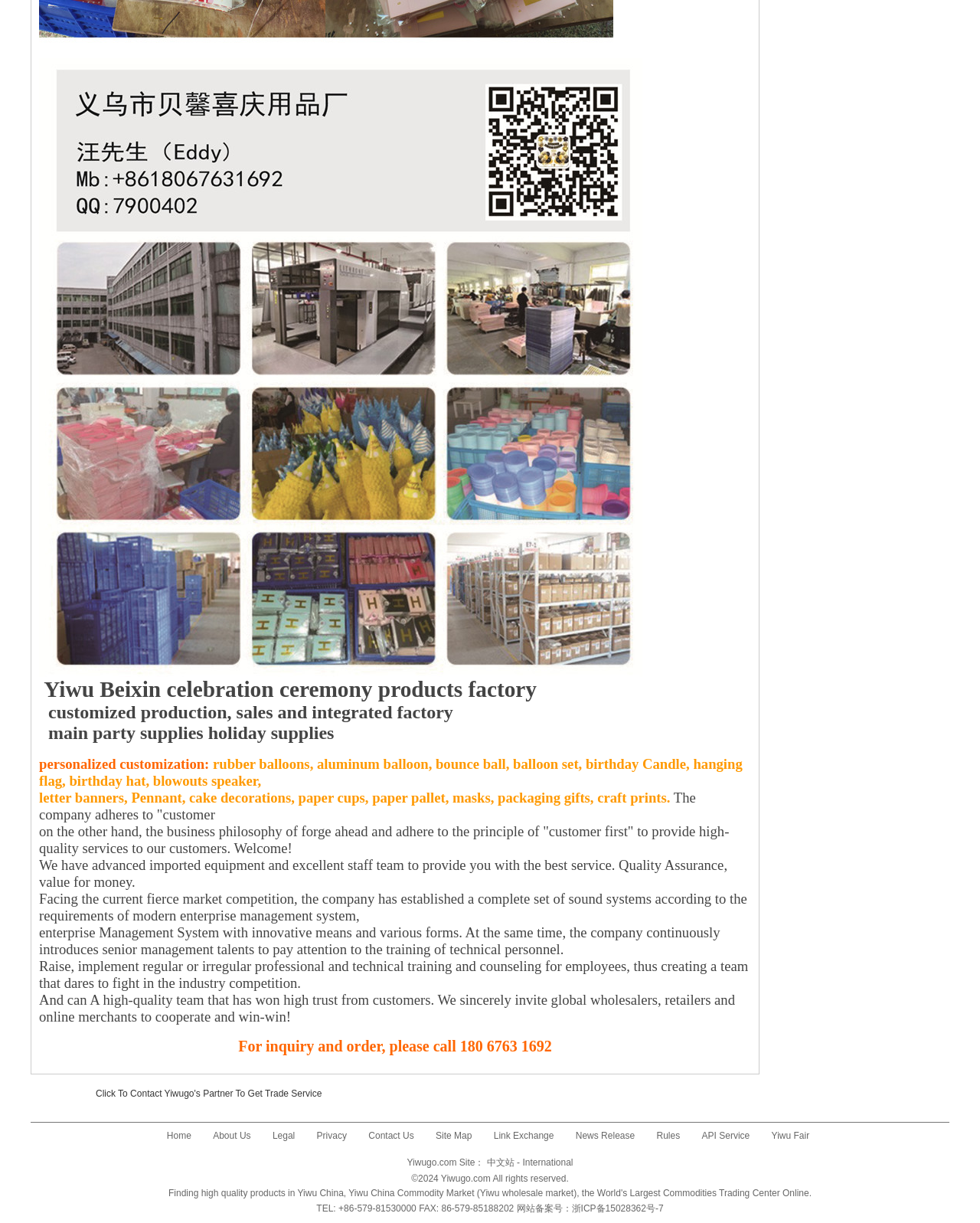Provide the bounding box coordinates in the format (top-left x, top-left y, bottom-right x, bottom-right y). All values are floating point numbers between 0 and 1. Determine the bounding box coordinate of the UI element described as: Privacy

[0.315, 0.924, 0.366, 0.933]